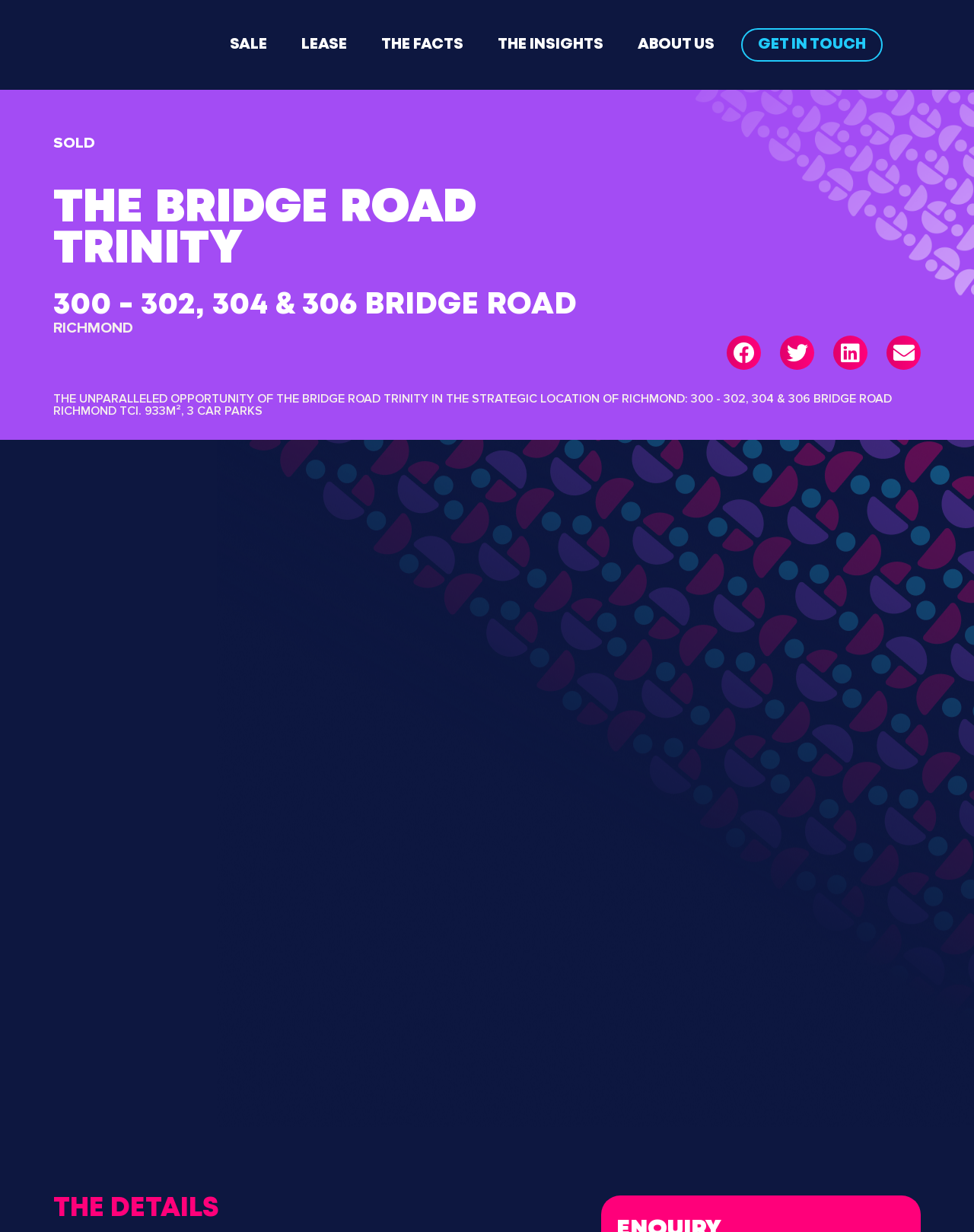Answer the question below in one word or phrase:
What is the purpose of the buttons at the bottom?

Share on social media